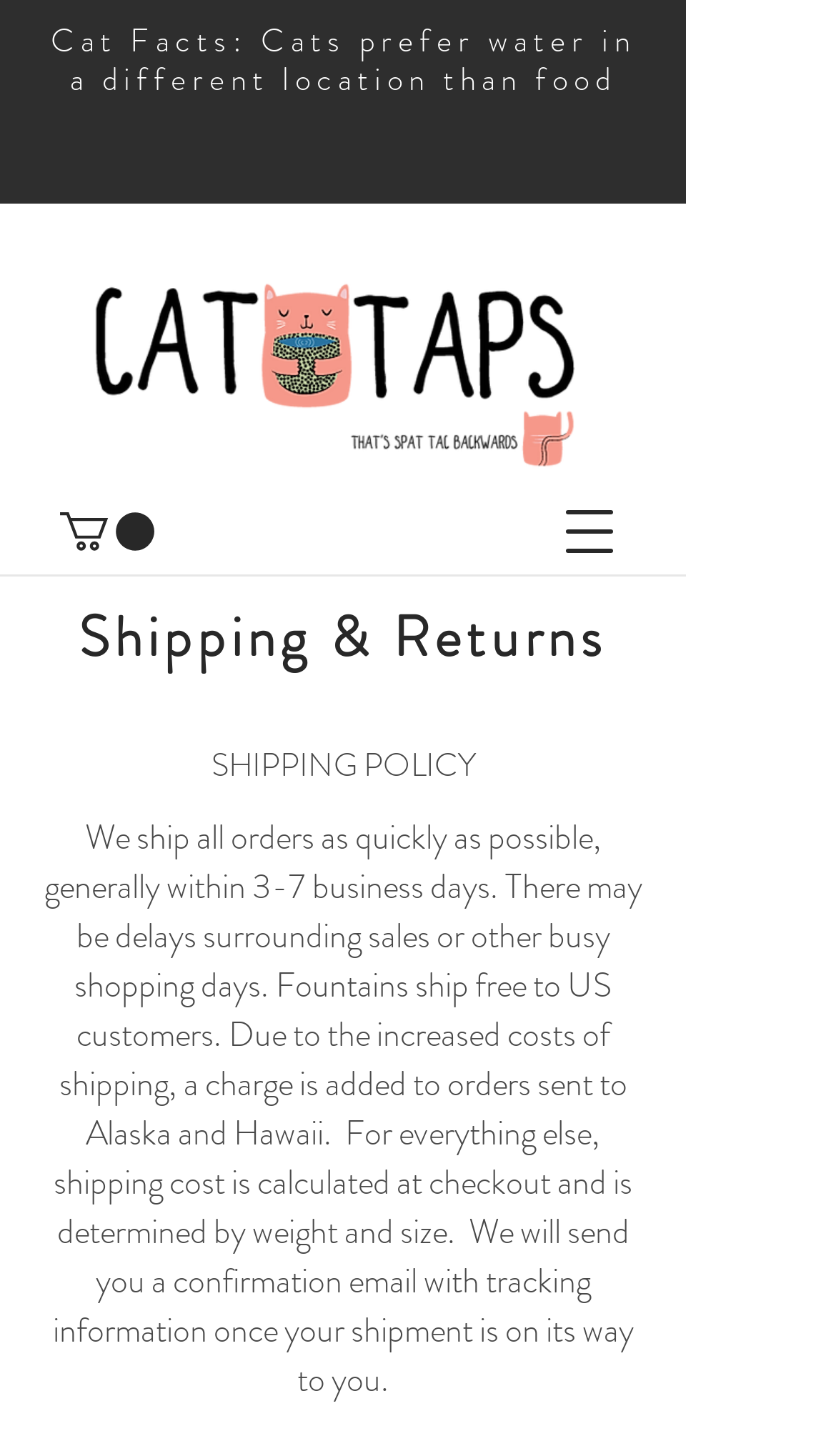Give a full account of the webpage's elements and their arrangement.

The webpage is about the shipping and returns policy of Cat Taps. At the top, there is a slideshow region that takes up most of the width and about 14% of the height of the page. Within the slideshow, there are three lines of static text that read "Cat Facts: Cats prefer water in a different location than food". 

Below the slideshow, there is a link and an image that are positioned side by side, taking up about 11% of the width and 2.6% of the height of the page. To the right of these elements, there is a button to open the navigation menu.

On the left side of the page, there is an image of the Cat-Taps-Web logo, which takes up about 71% of the width and 14% of the height of the page. Below the logo, there are two headings: "Shipping & Returns" and "SHIPPING POLICY". 

Under the headings, there is a block of static text that describes the shipping policy in detail, including the shipping timeframe, possible delays, and the calculation of shipping costs. This text block takes up about 71% of the width and 45% of the height of the page.